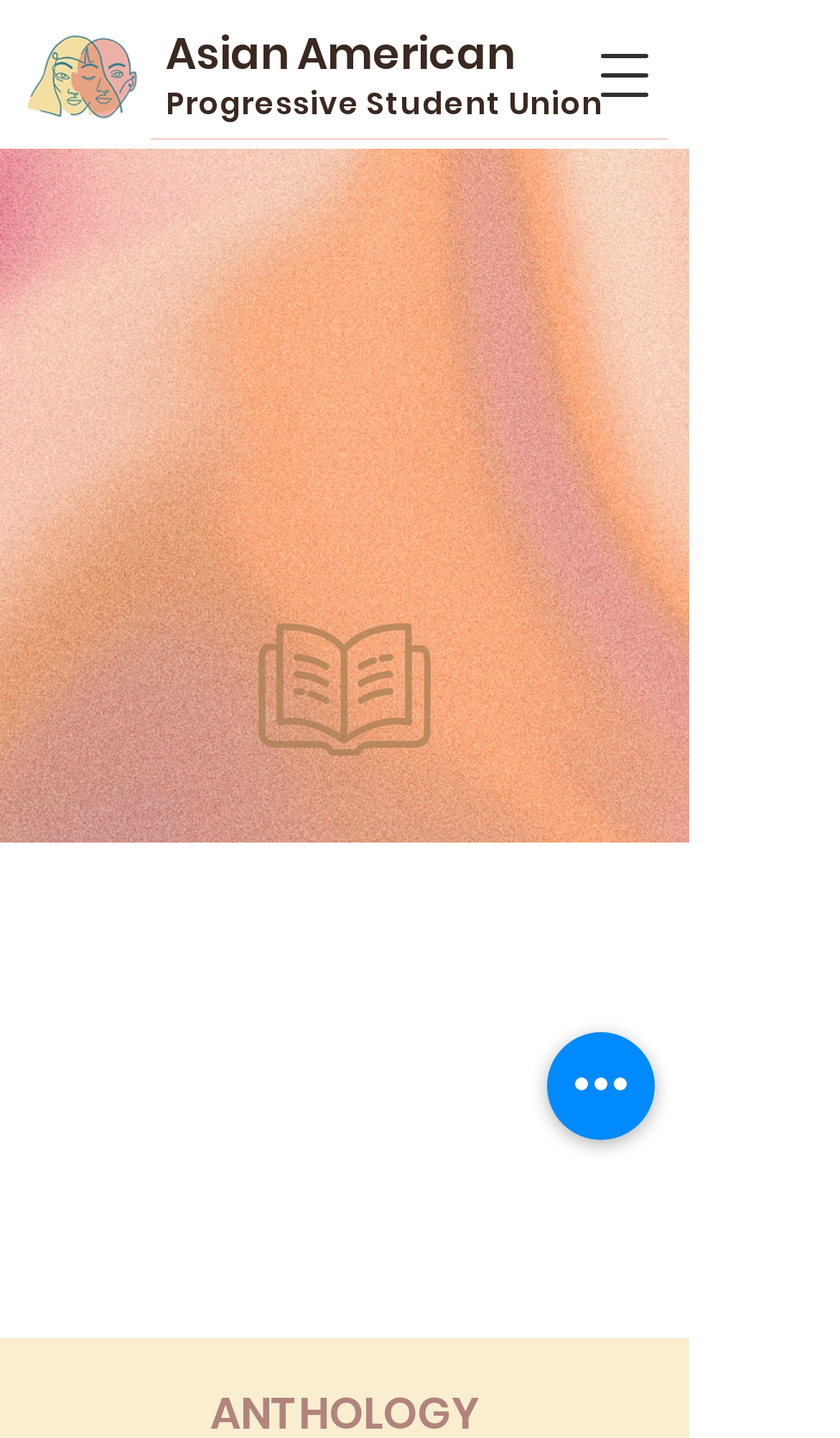Identify the bounding box of the HTML element described as: "danaallen".

None